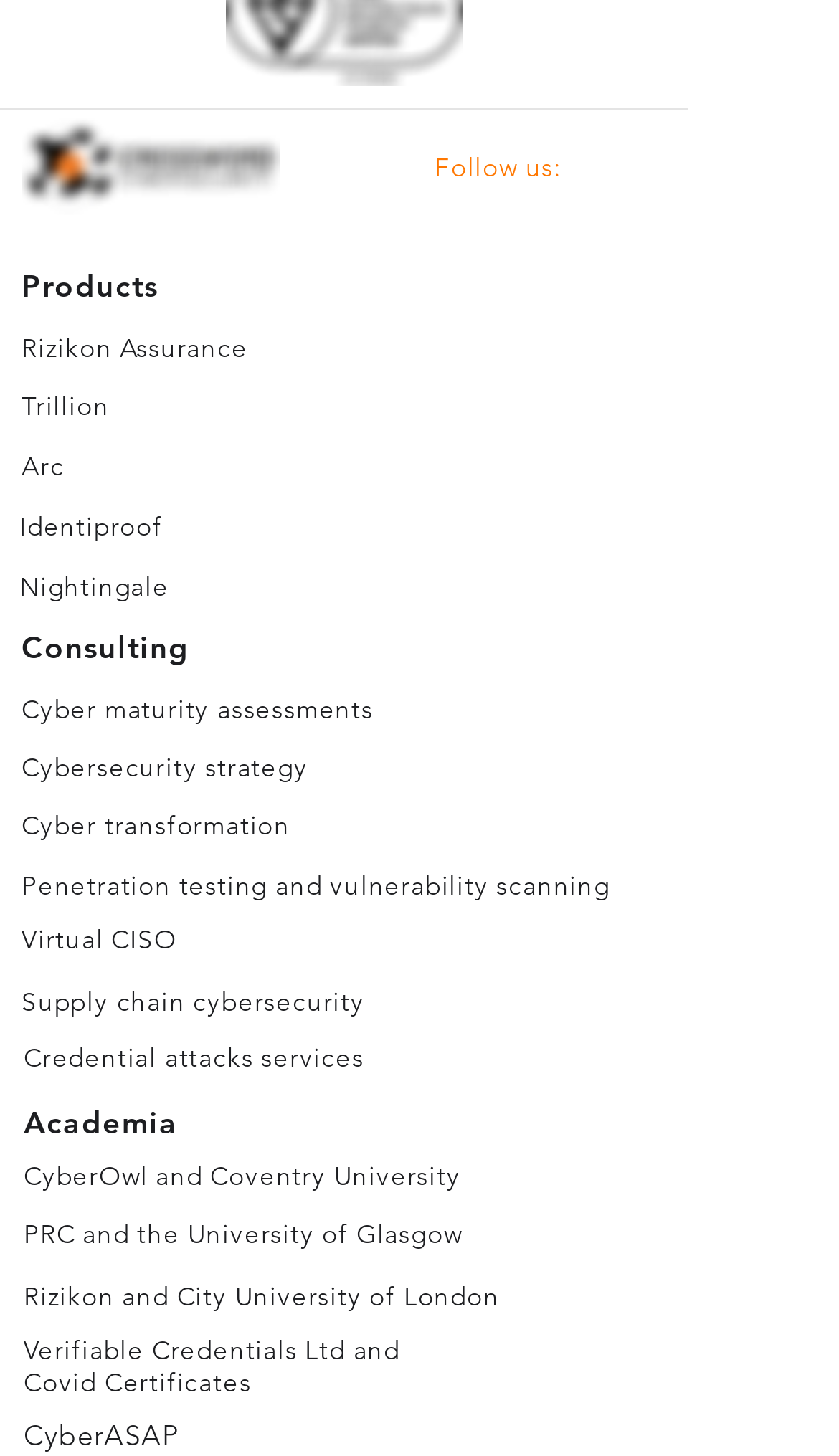Please give a short response to the question using one word or a phrase:
What is the logo of the website?

Crossword logo